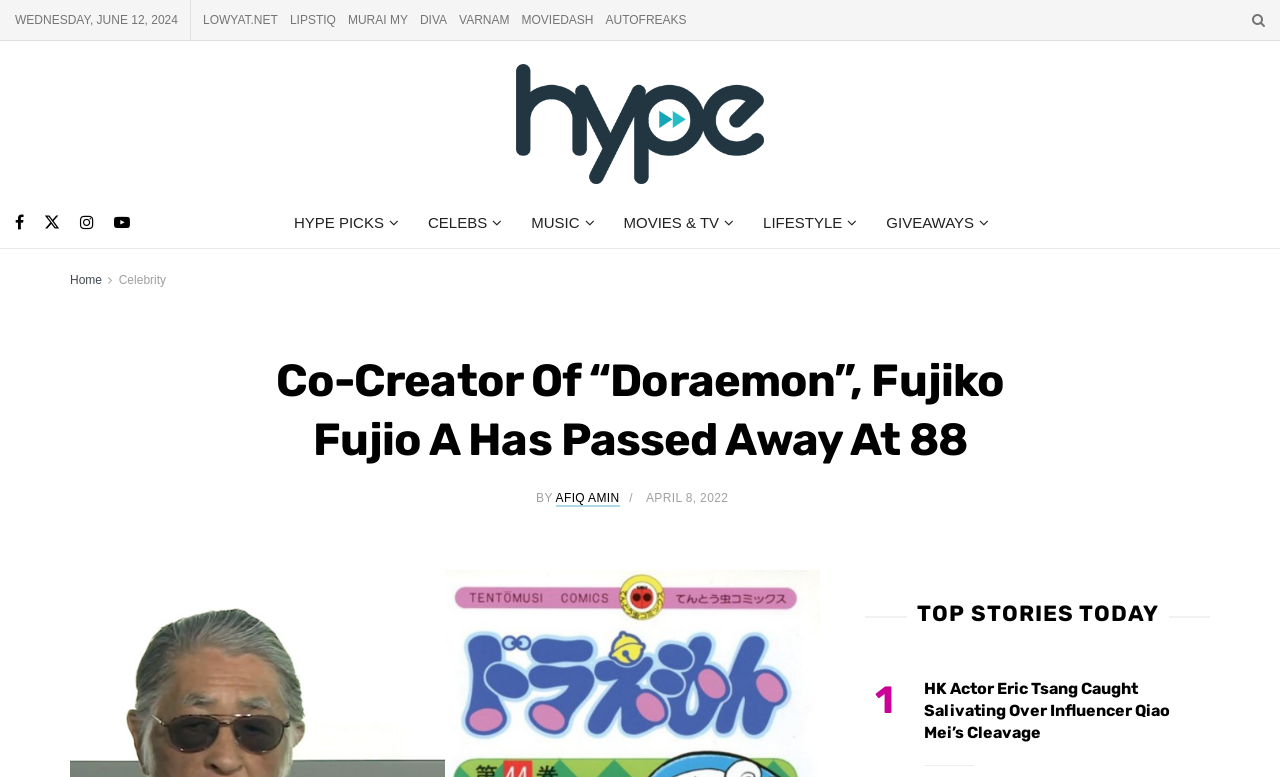Describe in detail what you see on the webpage.

This webpage is an article about the passing of Fujiko Fujio A, the co-creator of the beloved anime series "Doraemon". The article's title, "Co-Creator Of 'Doraemon', Fujiko Fujio A Has Passed Away At 88", is prominently displayed at the top of the page.

At the very top of the page, there is a date "WEDNESDAY, JUNE 12, 2024" and a row of links to other websites, including LOWYAT.NET, LIPSTIQ, and MOVIEDASH. Below this row, there is a logo of "Hype MY" with an image and a link to the website.

On the left side of the page, there are several social media links, including Facebook, Twitter, and Instagram, represented by their respective icons. Below these icons, there are links to different categories, such as "HYPE PICKS", "CELEBS", "MUSIC", and "MOVIES & TV", each with a small icon.

The main content of the article starts with a heading that repeats the title, followed by the text "BY AFIQ AMIN" and the date "APRIL 8, 2022". The article itself is not described in the accessibility tree, but it likely contains the details of Fujiko Fujio A's passing.

Below the article, there is a section titled "TOP STORIES TODAY" with a heading and a single article preview. The article preview has a heading "HK Actor Eric Tsang Caught Salivating Over Influencer Qiao Mei’s Cleavage" and a link to the full article.